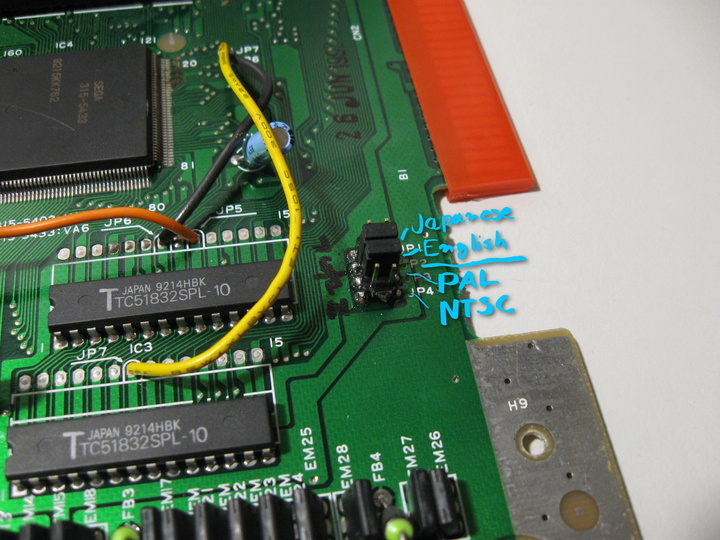What language options are indicated by the handwritten annotations? Analyze the screenshot and reply with just one word or a short phrase.

Japanese and English